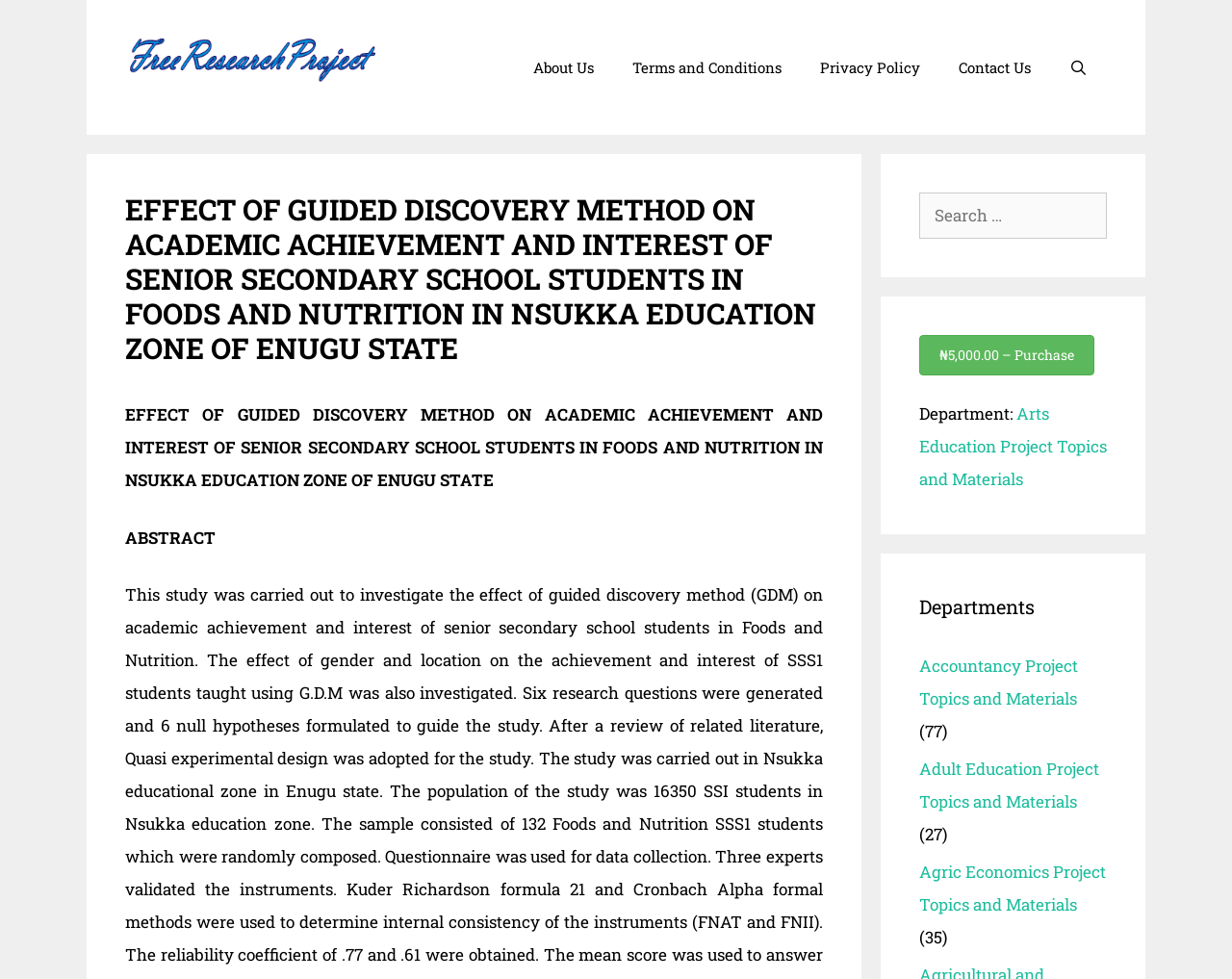Please find and generate the text of the main heading on the webpage.

EFFECT OF GUIDED DISCOVERY METHOD ON ACADEMIC ACHIEVEMENT AND INTEREST OF SENIOR SECONDARY SCHOOL STUDENTS IN FOODS AND NUTRITION IN NSUKKA EDUCATION ZONE OF ENUGU STATE